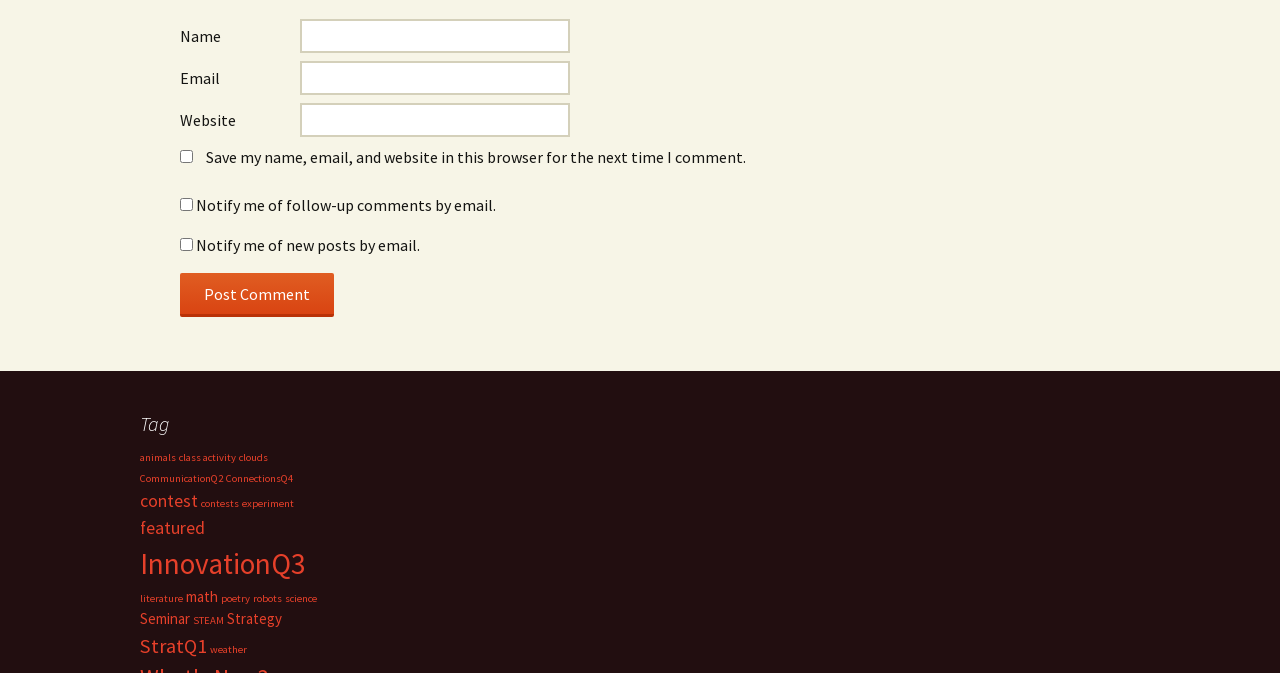Using floating point numbers between 0 and 1, provide the bounding box coordinates in the format (top-left x, top-left y, bottom-right x, bottom-right y). Locate the UI element described here: class activity

[0.14, 0.671, 0.184, 0.69]